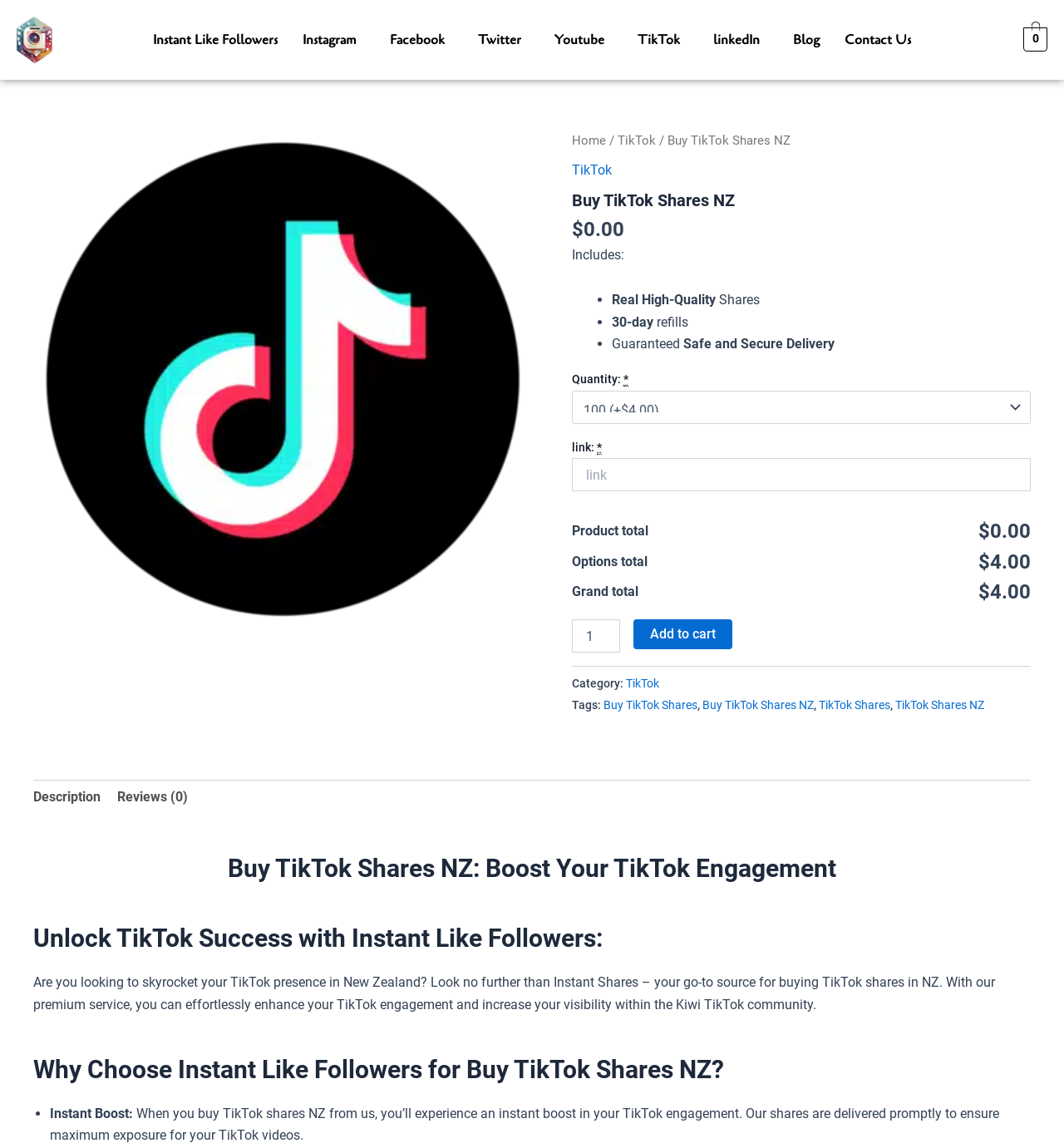What is the grand total initially? Refer to the image and provide a one-word or short phrase answer.

$0.00